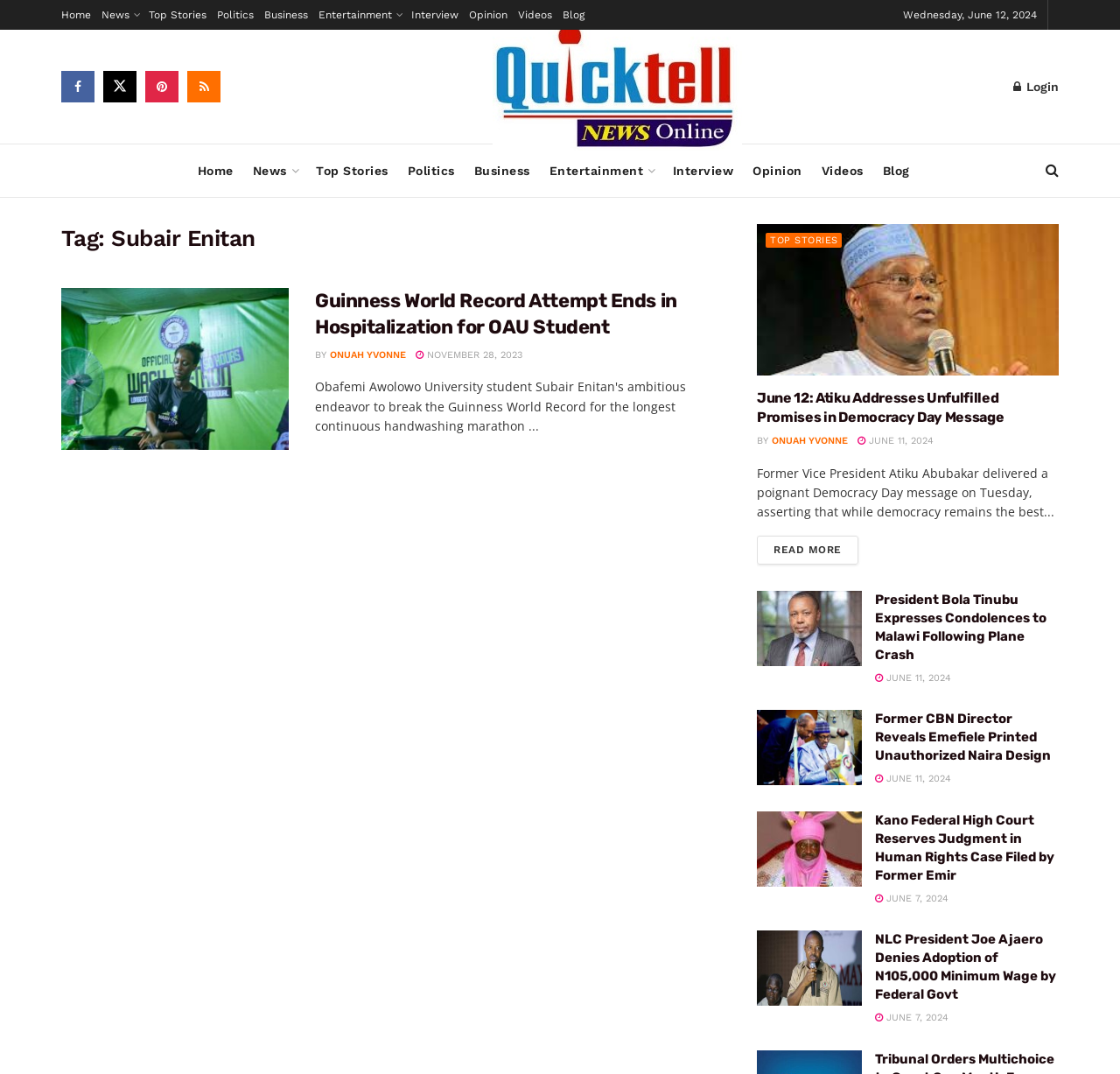Using the webpage screenshot and the element description June 11, 2024, determine the bounding box coordinates. Specify the coordinates in the format (top-left x, top-left y, bottom-right x, bottom-right y) with values ranging from 0 to 1.

[0.781, 0.72, 0.849, 0.731]